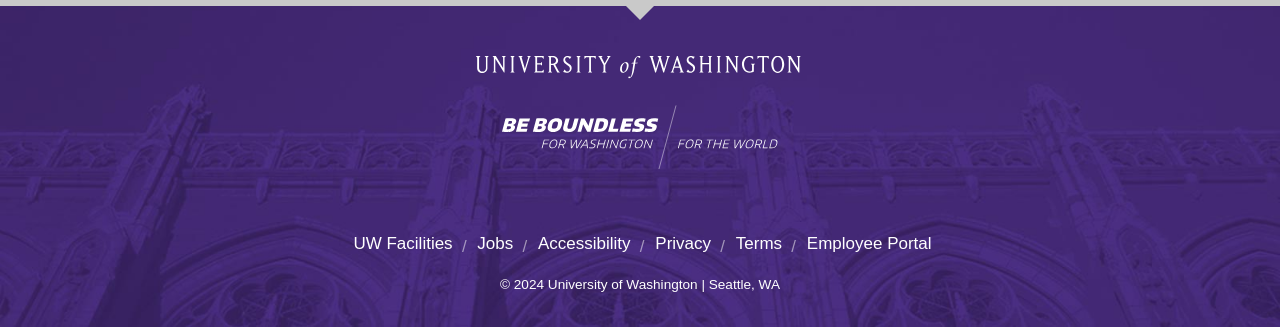Provide a short, one-word or phrase answer to the question below:
What is the copyright year?

2024